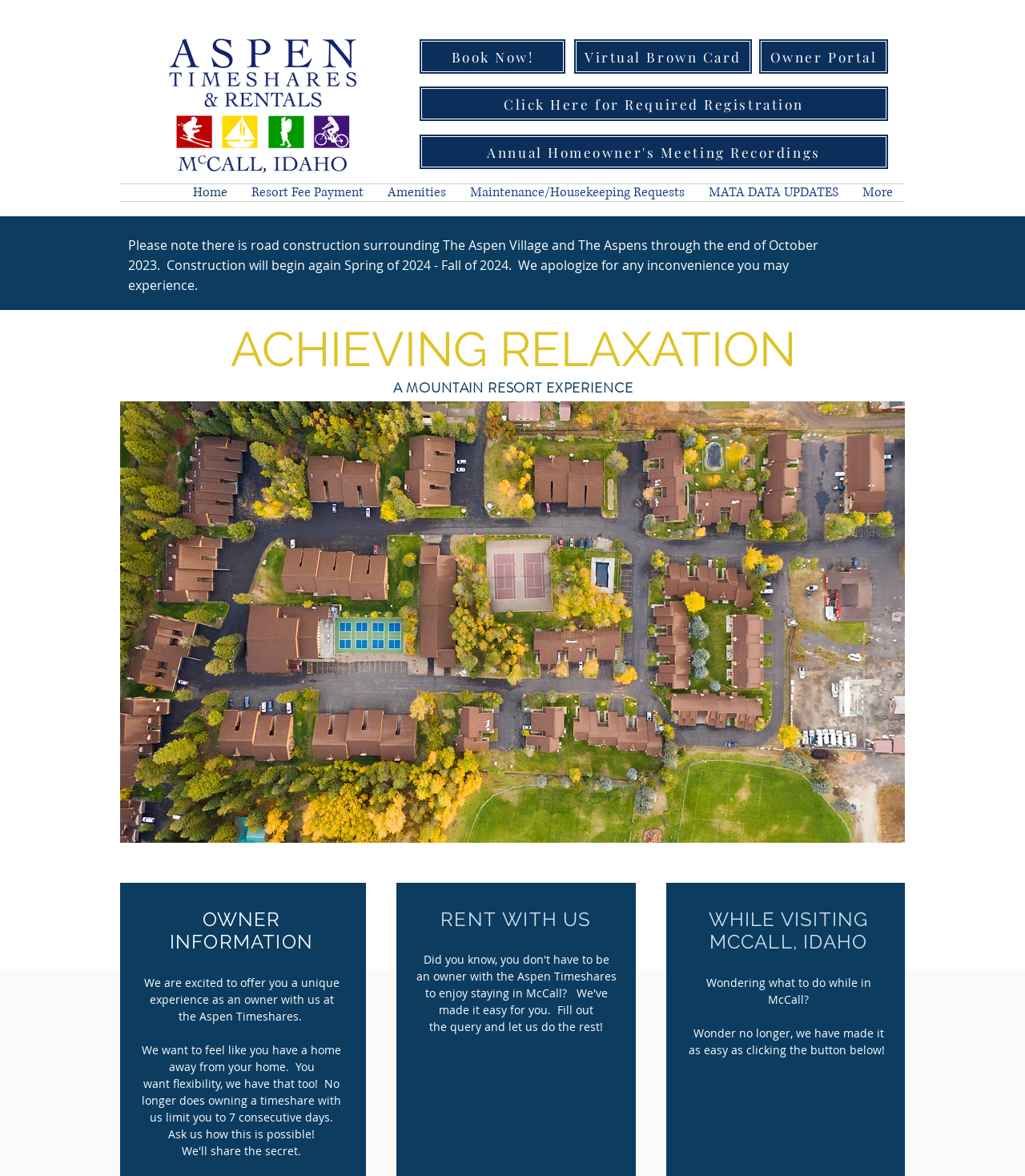What is the topic of the 'Annual Homeowner's Meeting Recordings' link?
Based on the content of the image, thoroughly explain and answer the question.

The 'Annual Homeowner's Meeting Recordings' link is likely related to the annual meeting of homeowners at the Aspen Timeshares resort. This link is placed among other links related to owner information, suggesting that it is relevant to homeowners.